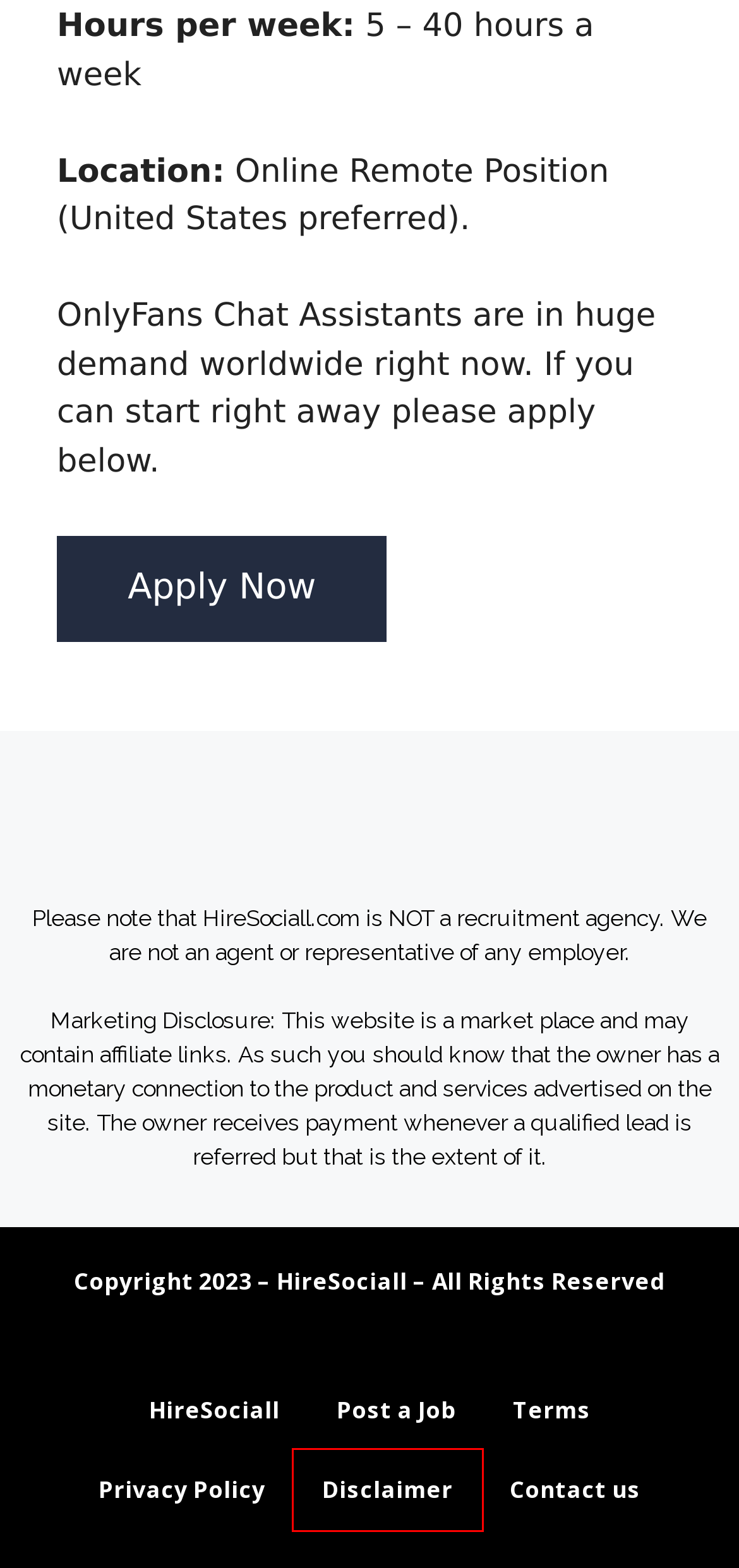You are looking at a webpage screenshot with a red bounding box around an element. Pick the description that best matches the new webpage after interacting with the element in the red bounding box. The possible descriptions are:
A. Apply – Social Sale Rep
B. Work from Home Online Jobs - HireSociall
C. Contact us - HireSociall
D. Social Sale Rep - HireSociall
E. Post a Job - HireSociall
F. Disclaimer - HireSociall
G. Terms - HireSociall
H. Privacy Policy - HireSociall

F